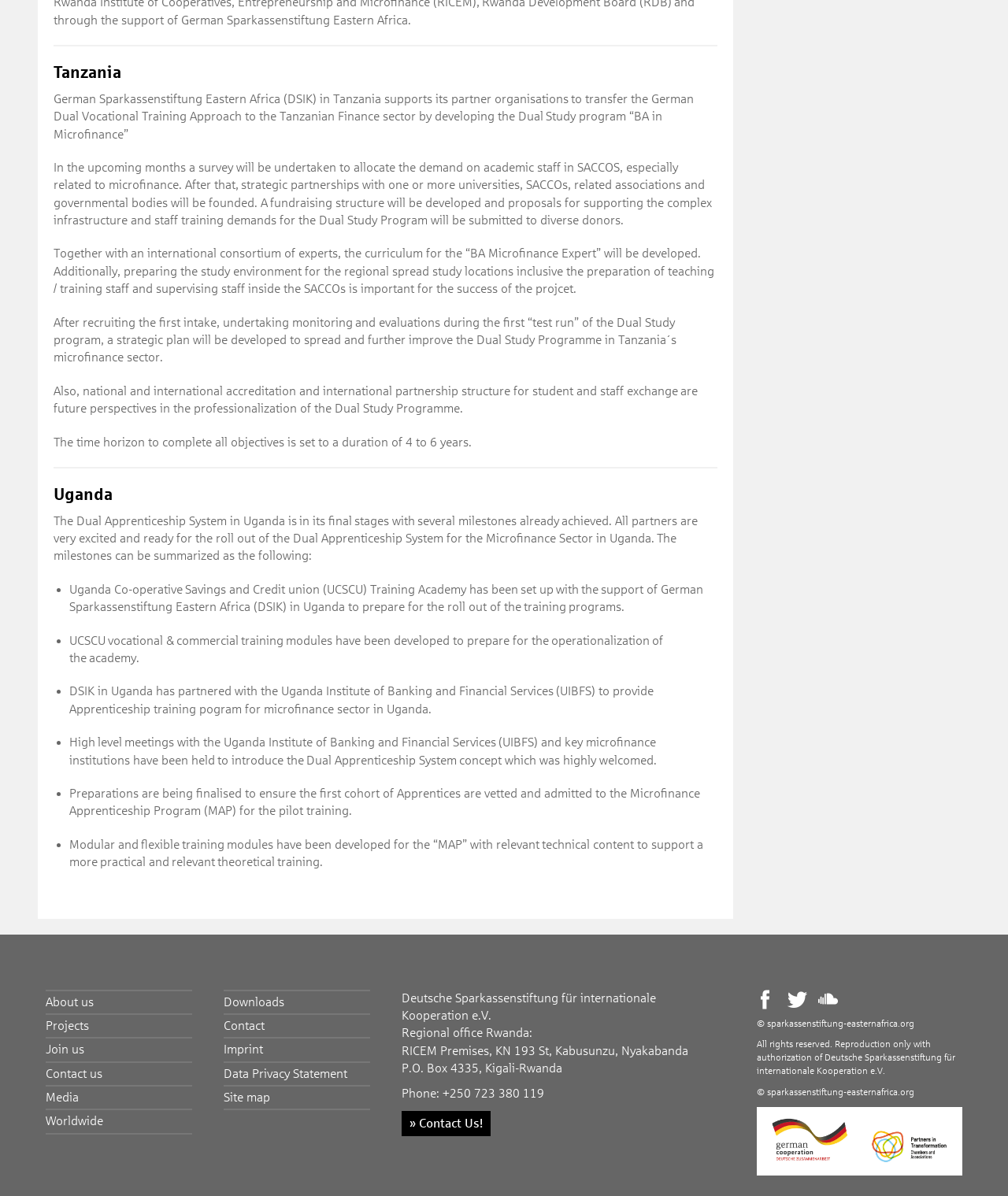What is the location of the regional office?
Answer with a single word or phrase by referring to the visual content.

Rwanda